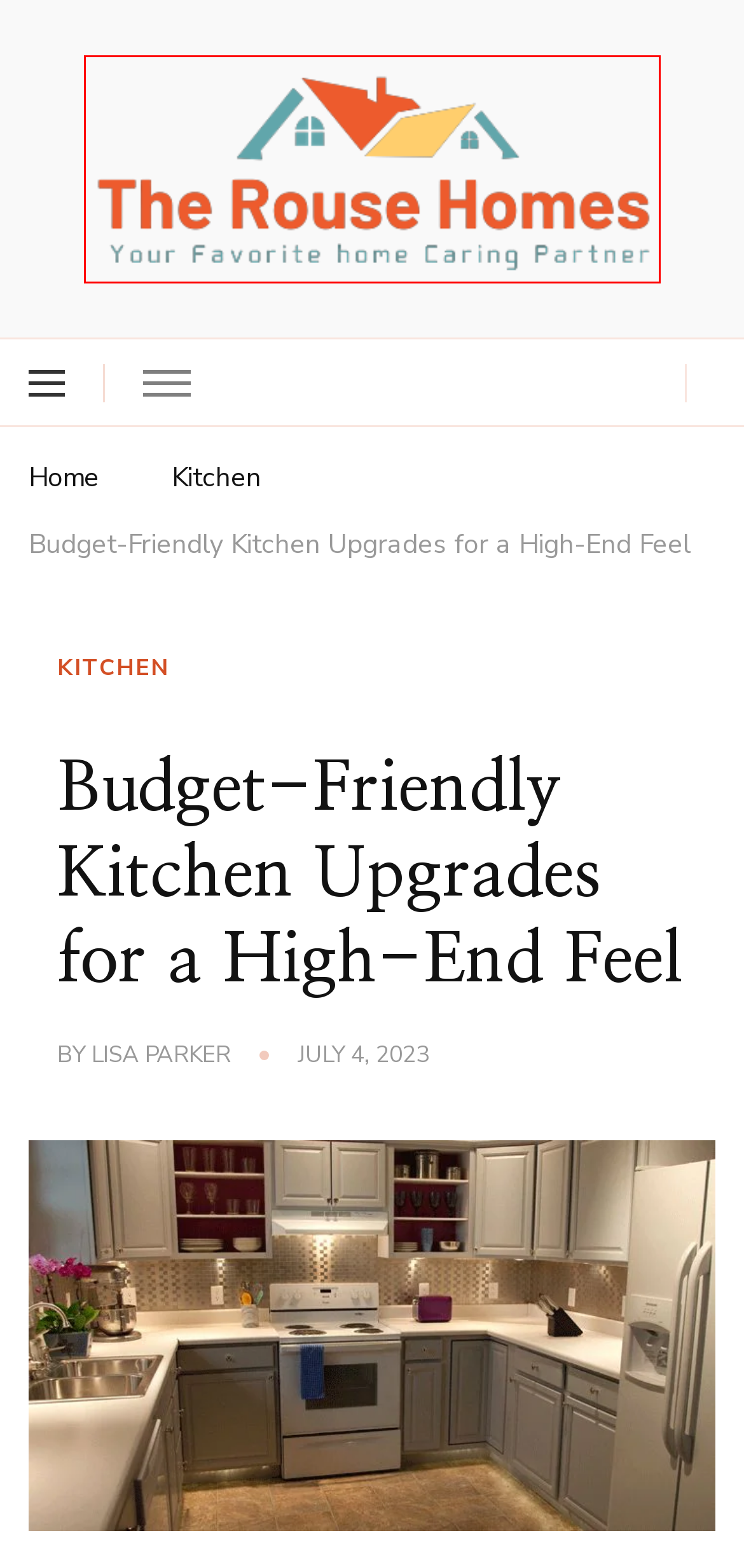Provided is a screenshot of a webpage with a red bounding box around an element. Select the most accurate webpage description for the page that appears after clicking the highlighted element. Here are the candidates:
A. Appliances - TheRouseHomes
B. Kitchen - TheRouseHomes
C. The Ultimate Outdoor Kitchen: How To Make It Your Own
D. Home Decor - TheRouseHomes
E. Real Estate - TheRouseHomes
F. Contact Us - TheRouseHomes
G. Lisa Parker, Author at TheRouseHomes
H. TheRouseHomes - Your Favorite home Caring Partner

H